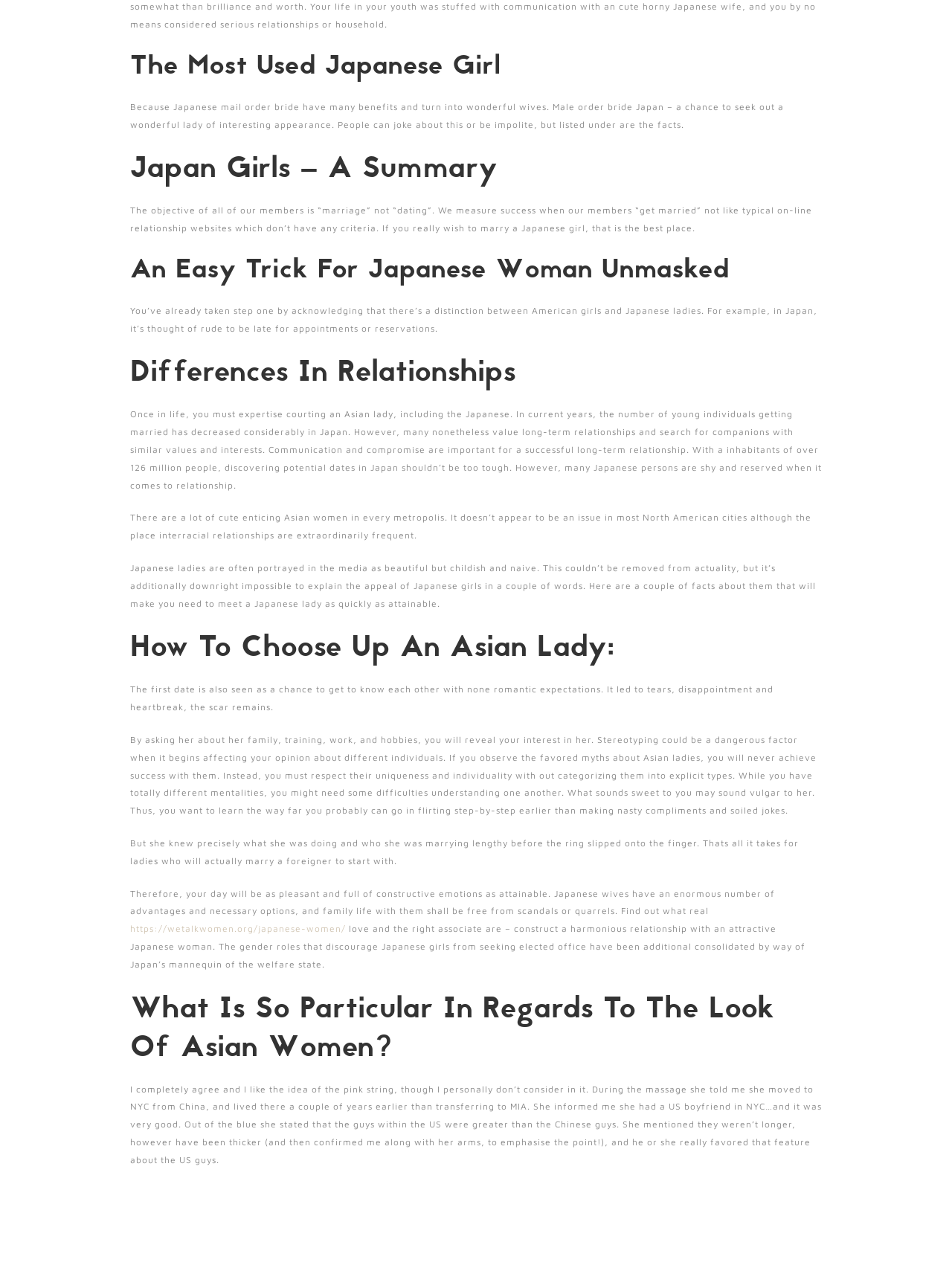What is a common misconception about Japanese women?
Deliver a detailed and extensive answer to the question.

The webpage mentions that Japanese women are often portrayed in the media as beautiful but childish and naive, but this is a misconception and not reflective of their true nature.